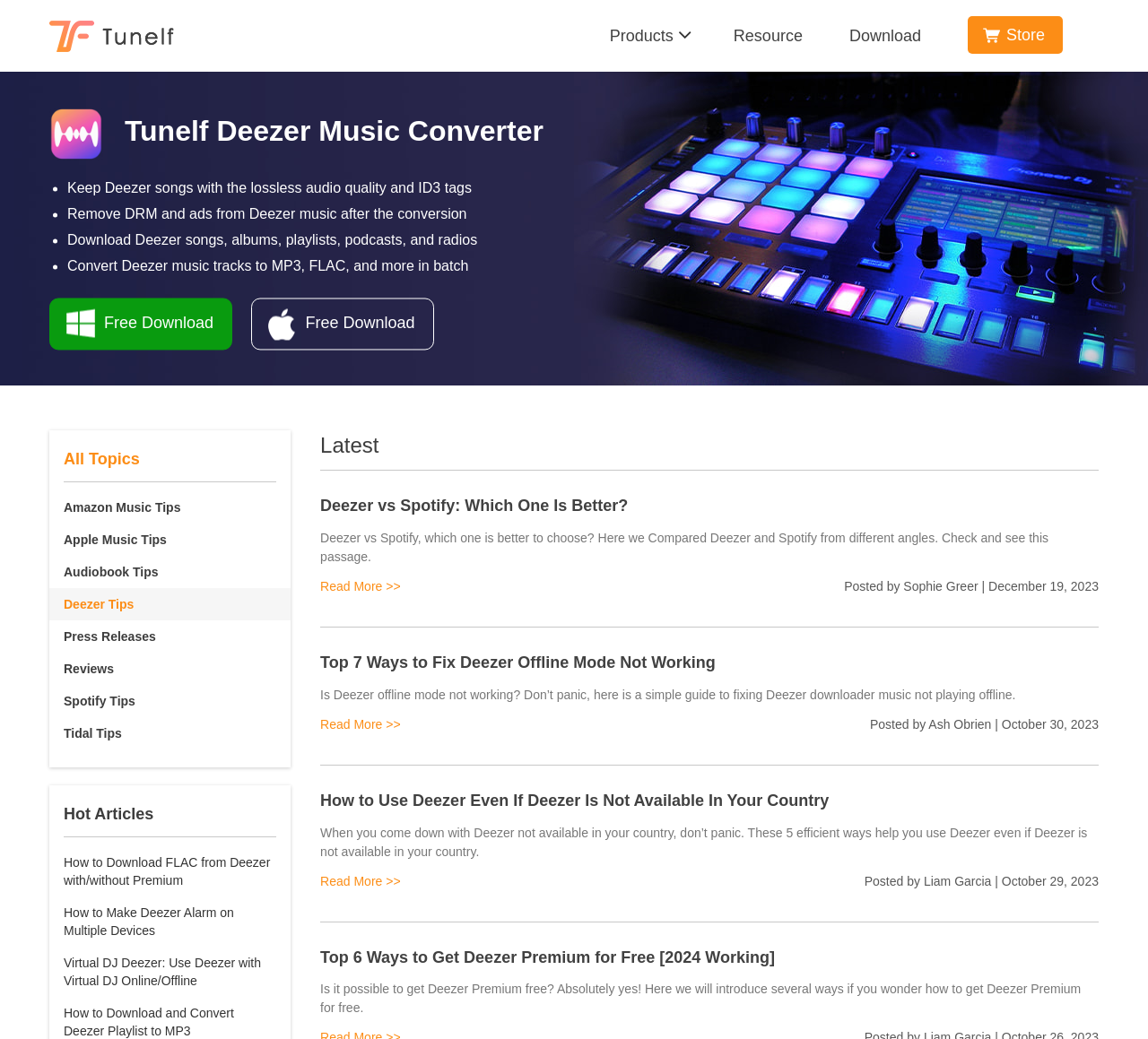What are the benefits of using the Deezer music converter?
Identify the answer in the screenshot and reply with a single word or phrase.

Keep lossless audio quality, remove DRM and ads